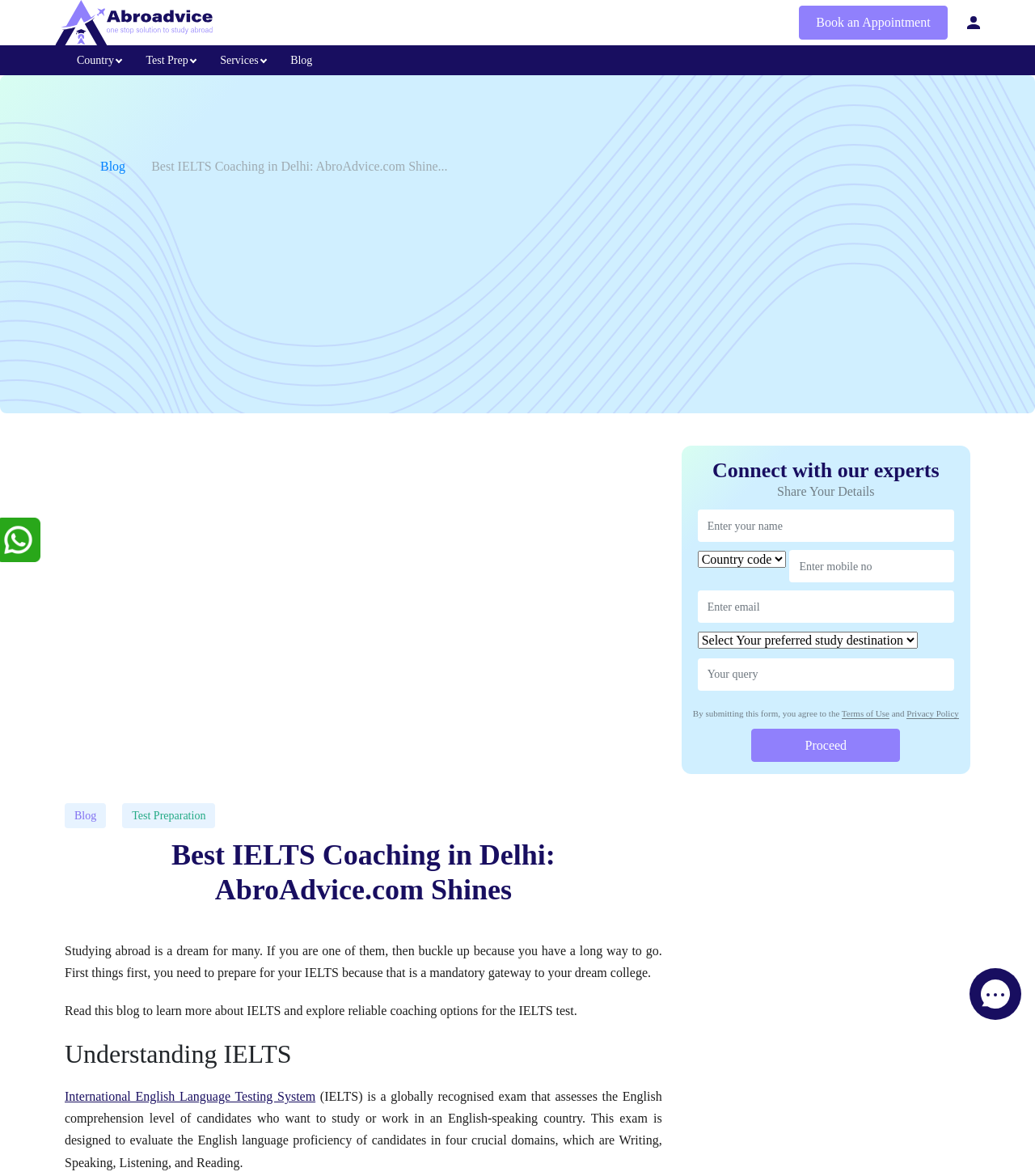Please locate the bounding box coordinates of the element that should be clicked to complete the given instruction: "Click the 'Proceed' button".

[0.726, 0.619, 0.87, 0.648]